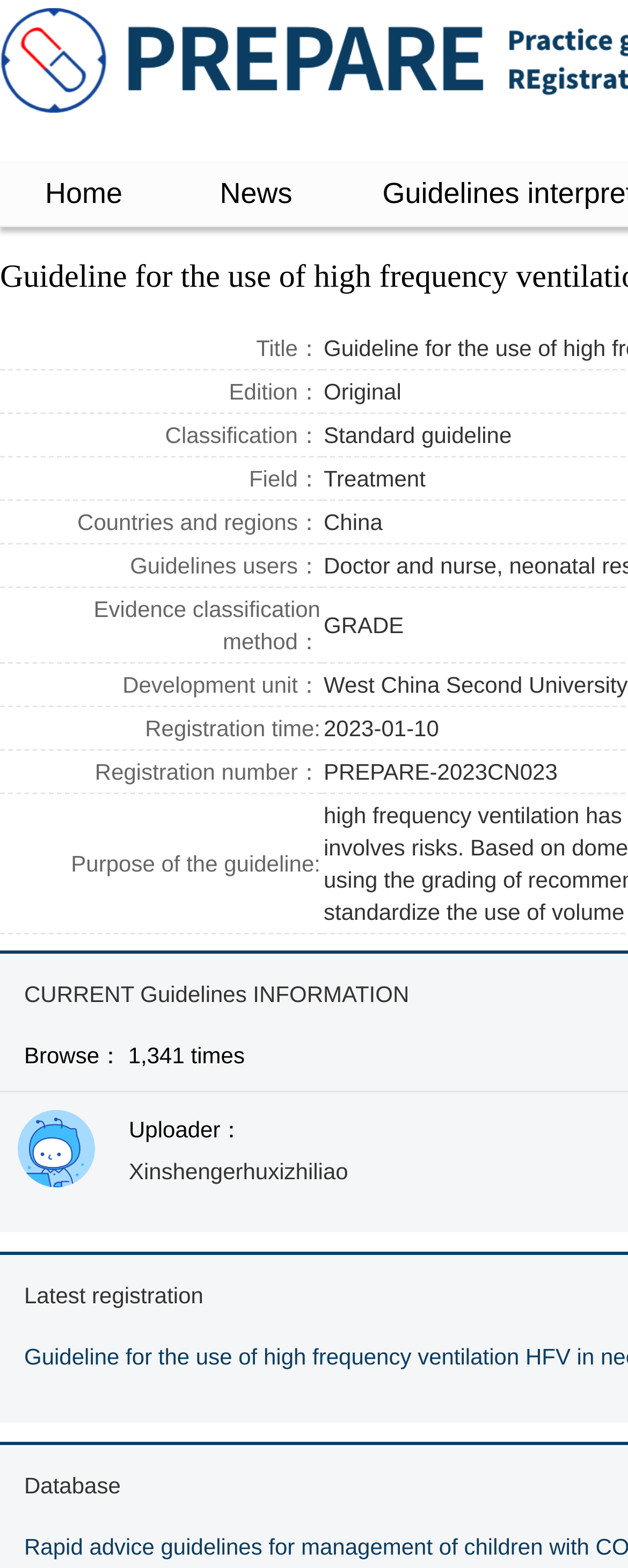When was the guideline uploaded?
Please elaborate on the answer to the question with detailed information.

I found the answer by looking at the StaticText element with the text '2023-01-10' which is located near the 'Upload Date' text, indicating that the guideline was uploaded on 2023-01-10.